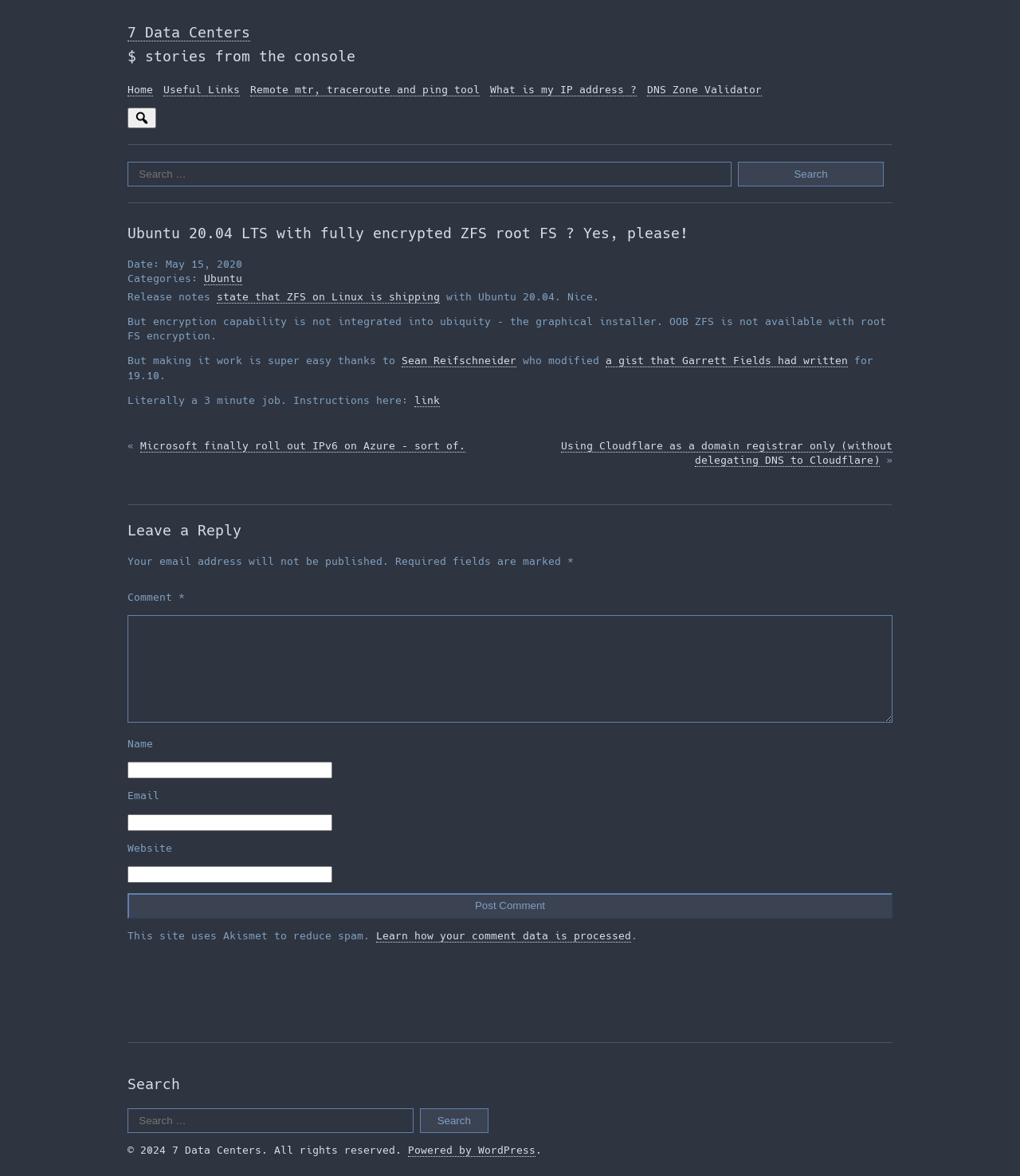Locate the coordinates of the bounding box for the clickable region that fulfills this instruction: "Read more about the article".

None